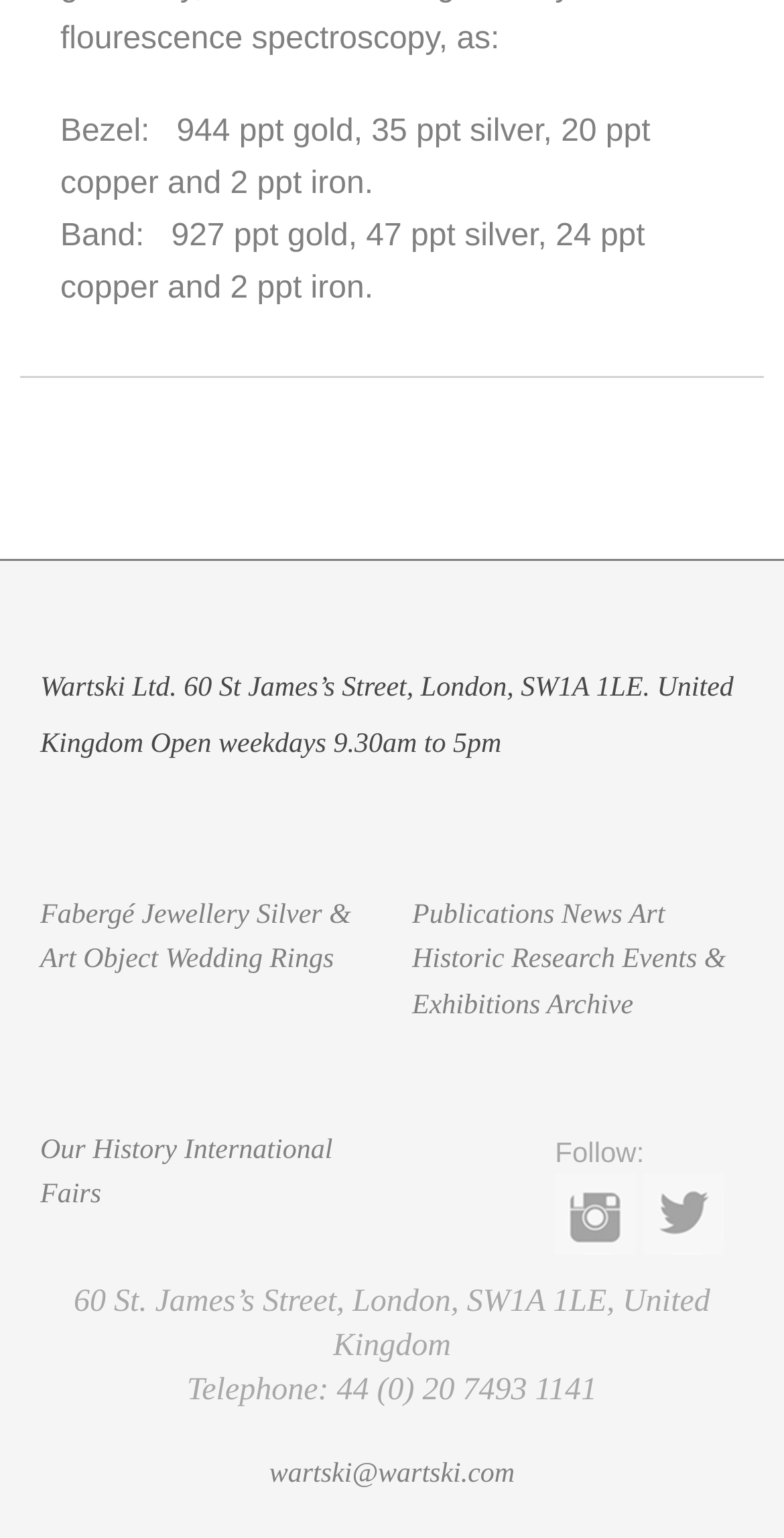What is the telephone number of Wartski Ltd?
Please give a detailed and elaborate answer to the question.

I found the telephone number by looking at the static text element that contains the contact information, which is located at the bottom of the page.